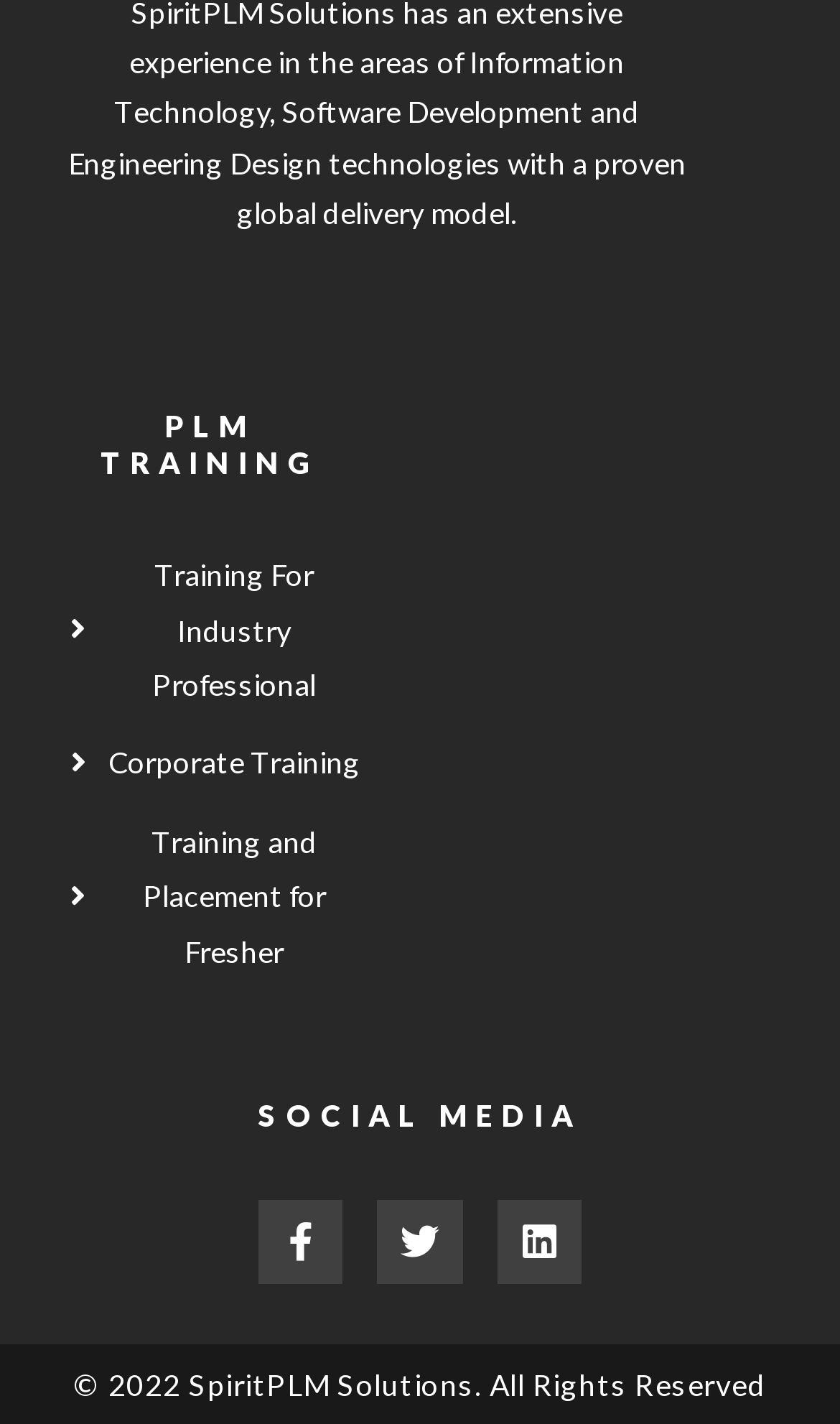How many social media links are there?
Please look at the screenshot and answer in one word or a short phrase.

3